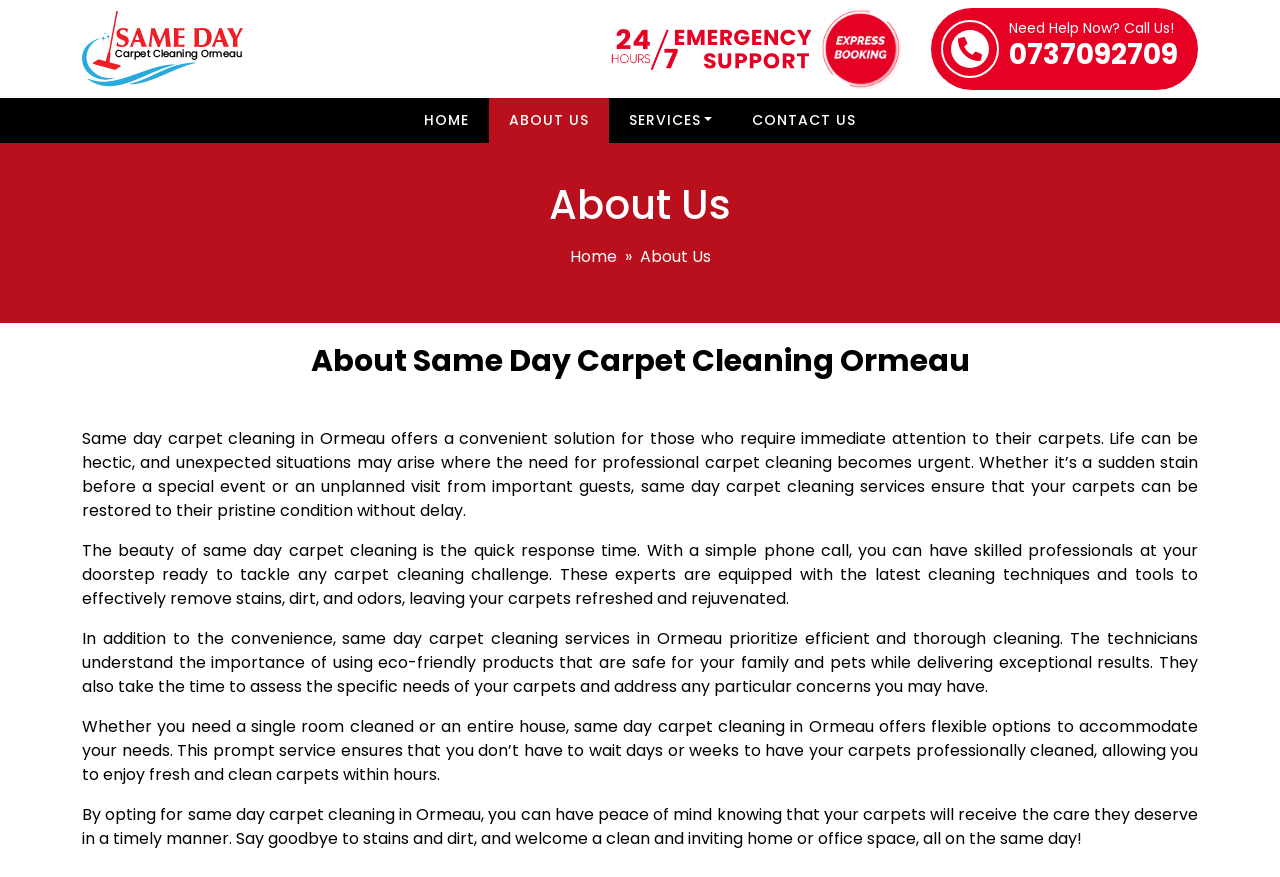Describe the webpage meticulously, covering all significant aspects.

The webpage is about Same Day Carpet Cleaning Ormeau, a professional carpet cleaning service in Ormeau. At the top left, there is a logo and a link with the company name. Next to it, there is an image representing 24/7 emergency support. On the top right, there are links to "Express Booking" and "Need Help Now? Call Us!" with a phone number.

Below the top section, there is a navigation menu with links to "HOME", "ABOUT US", "SERVICES", and "CONTACT US". The "ABOUT US" link is currently focused, and it leads to a section with a heading "About Us" and a subheading "About Same Day Carpet Cleaning Ormeau".

The main content of the page is divided into five paragraphs of text, which describe the benefits and features of same day carpet cleaning services in Ormeau. The text explains how the service provides a convenient solution for urgent carpet cleaning needs, offers quick response times, and prioritizes efficient and thorough cleaning using eco-friendly products. The service is flexible and can accommodate various cleaning needs, from single rooms to entire houses.

Throughout the page, there are several images, including the company logo, the 24/7 emergency support image, and an image for "Express Booking". The overall layout is organized, with clear headings and concise text, making it easy to navigate and understand the services offered by Same Day Carpet Cleaning Ormeau.